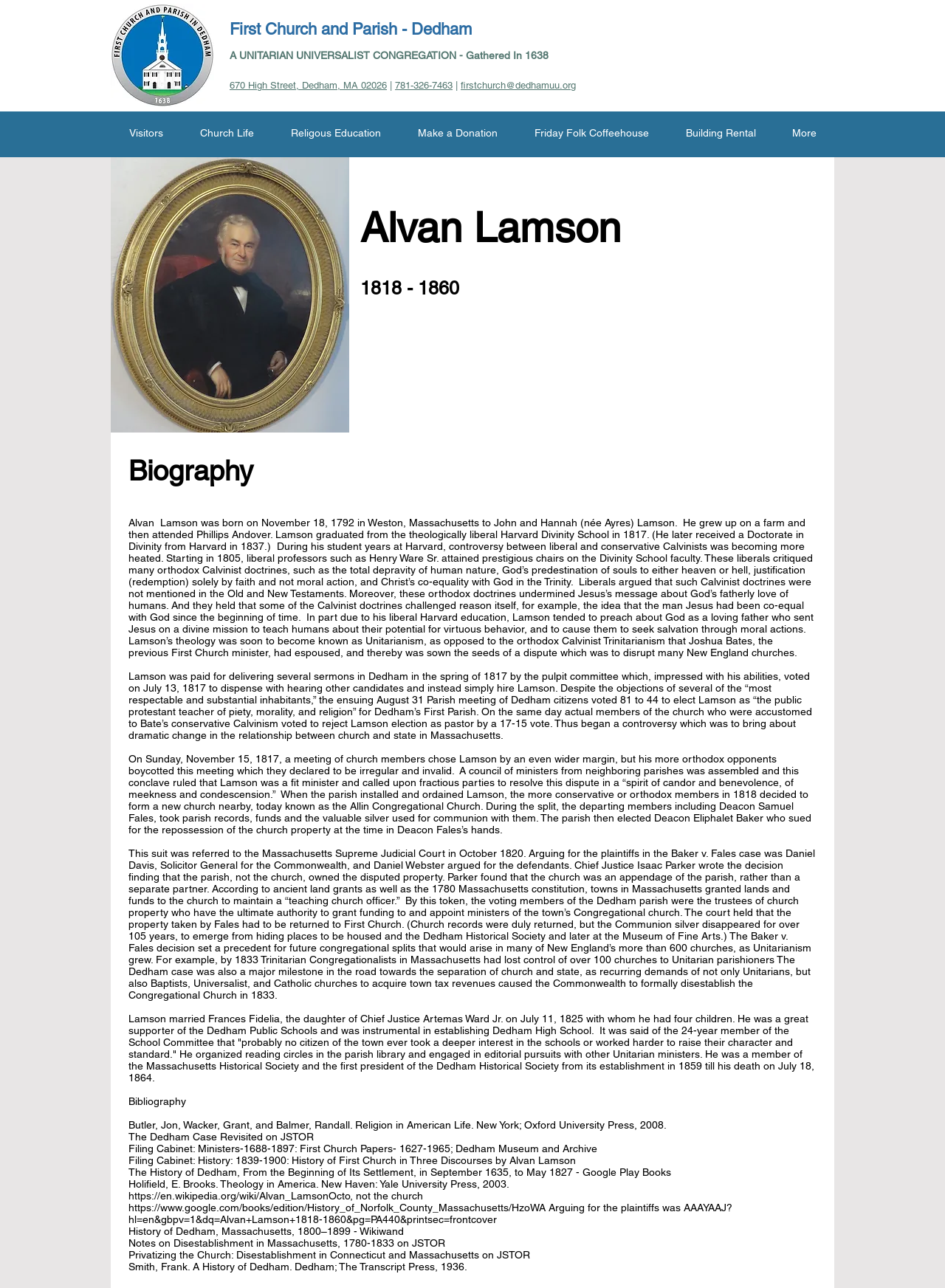Pinpoint the bounding box coordinates of the area that should be clicked to complete the following instruction: "Click the 'Make a Donation' link". The coordinates must be given as four float numbers between 0 and 1, i.e., [left, top, right, bottom].

[0.423, 0.092, 0.546, 0.104]